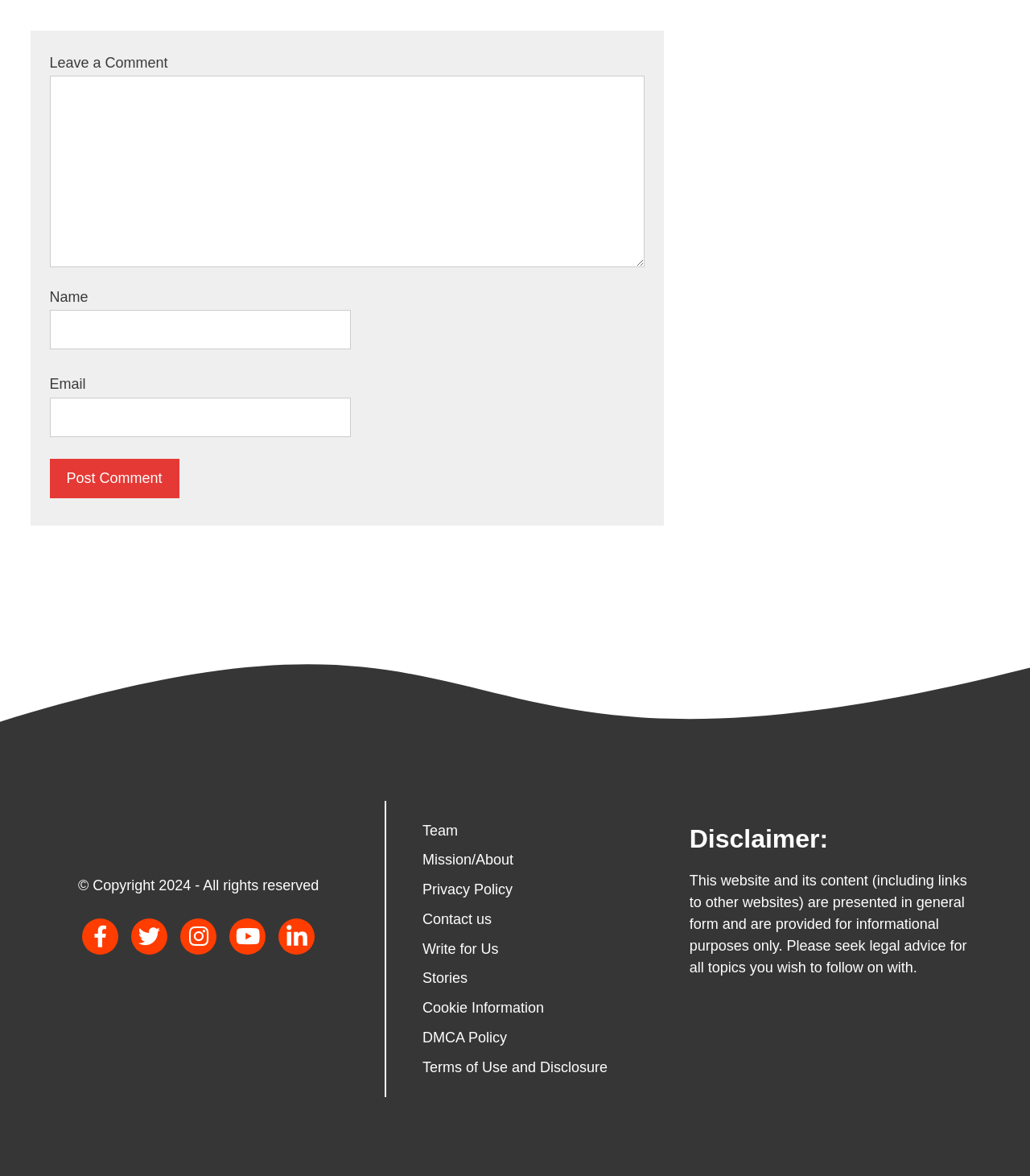Could you provide the bounding box coordinates for the portion of the screen to click to complete this instruction: "leave a comment"?

[0.048, 0.065, 0.626, 0.227]